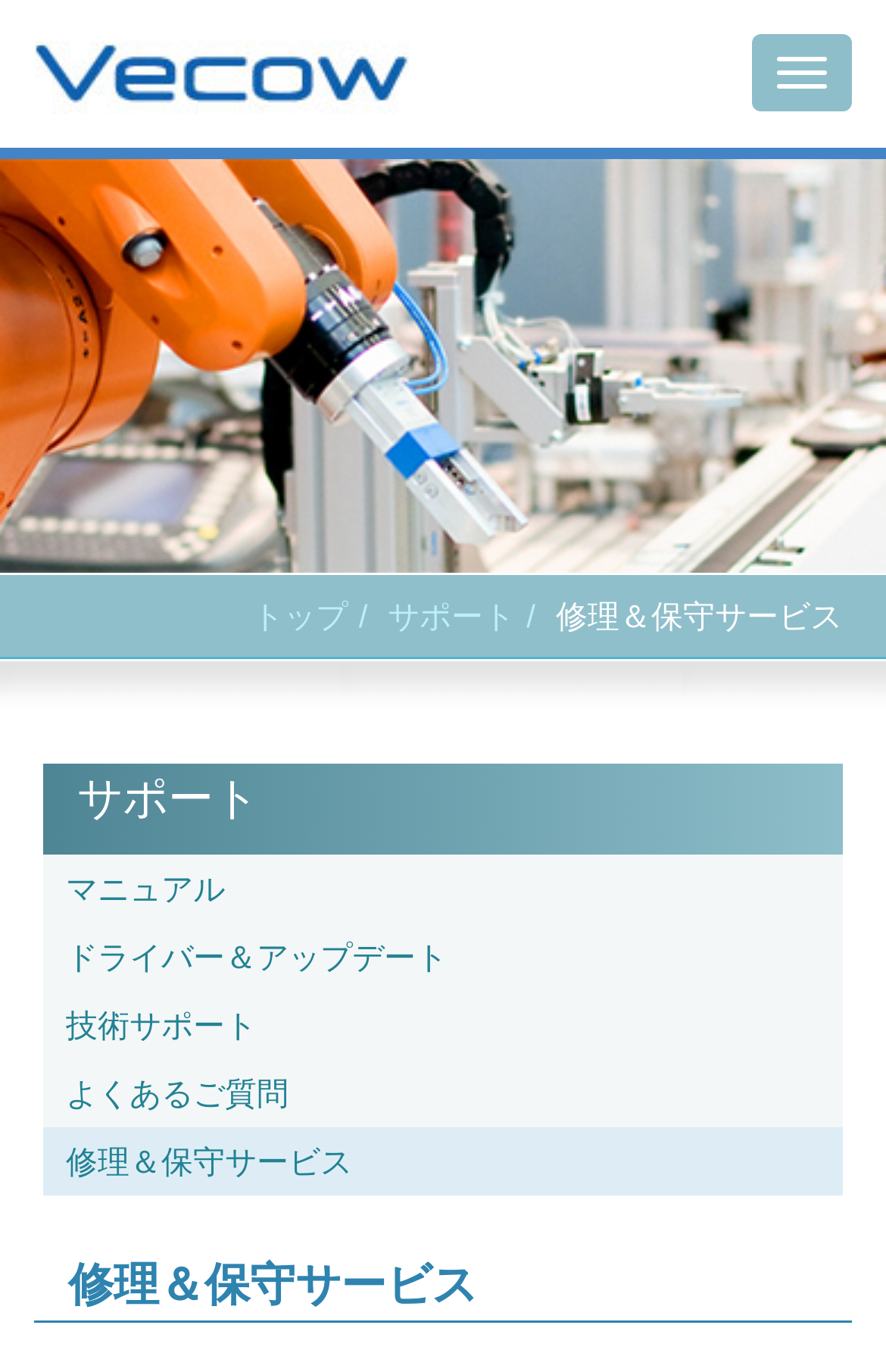Provide a one-word or one-phrase answer to the question:
What is the purpose of the button?

Toggle navigation